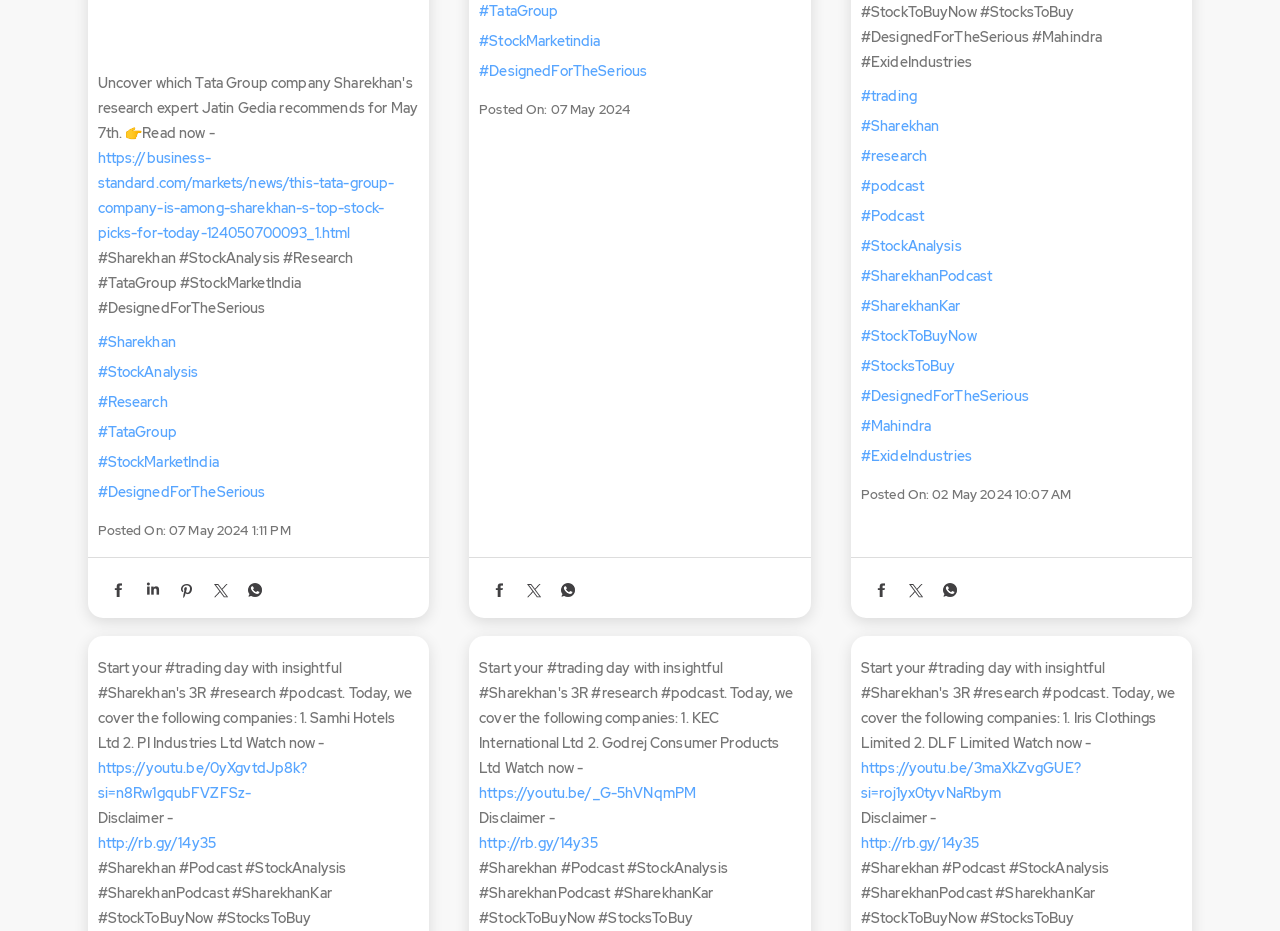Please provide the bounding box coordinates for the element that needs to be clicked to perform the following instruction: "Browse the ignored tags". The coordinates should be given as four float numbers between 0 and 1, i.e., [left, top, right, bottom].

None